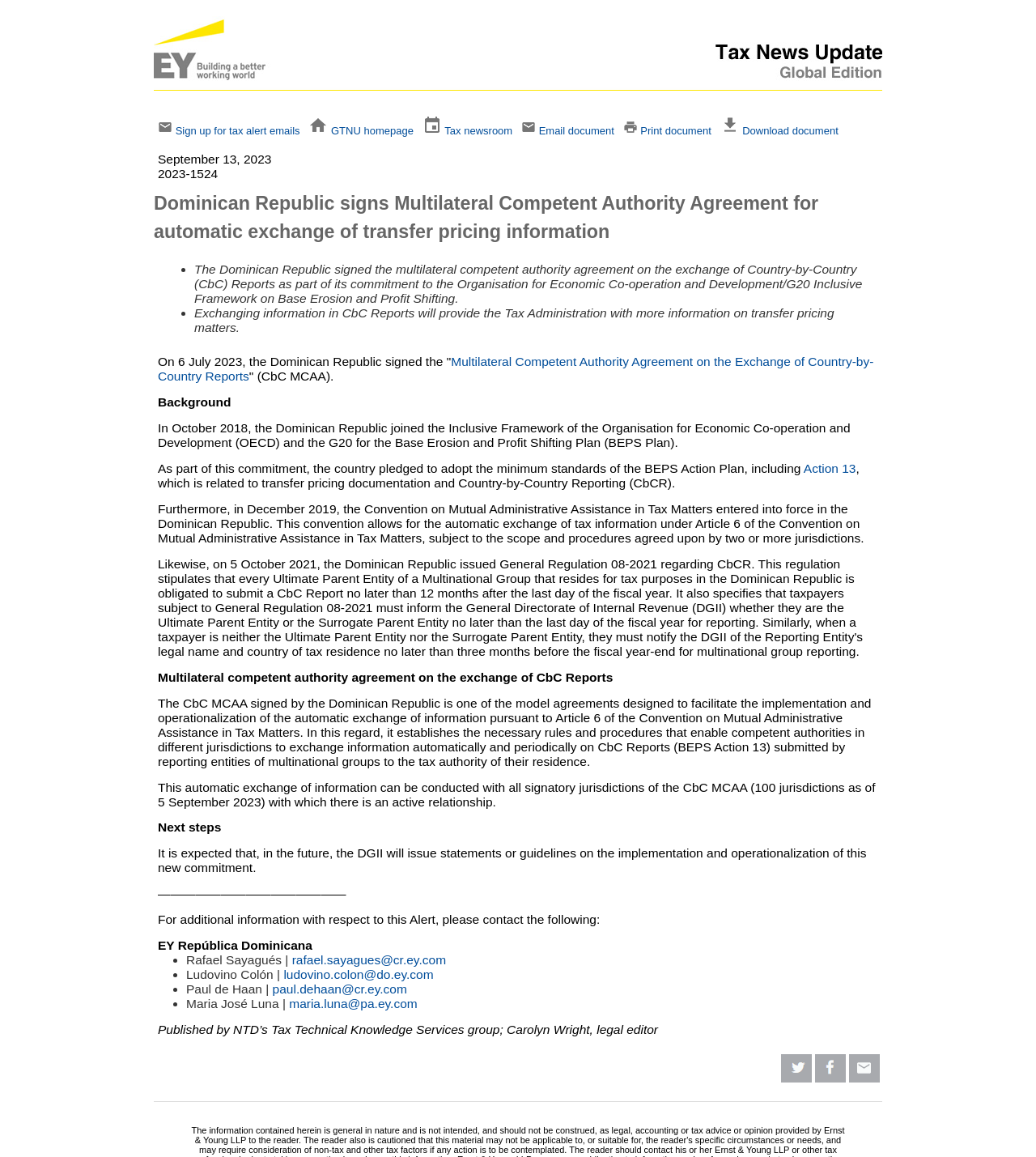Locate and provide the bounding box coordinates for the HTML element that matches this description: "maria.luna@pa.ey.com".

[0.279, 0.862, 0.403, 0.873]